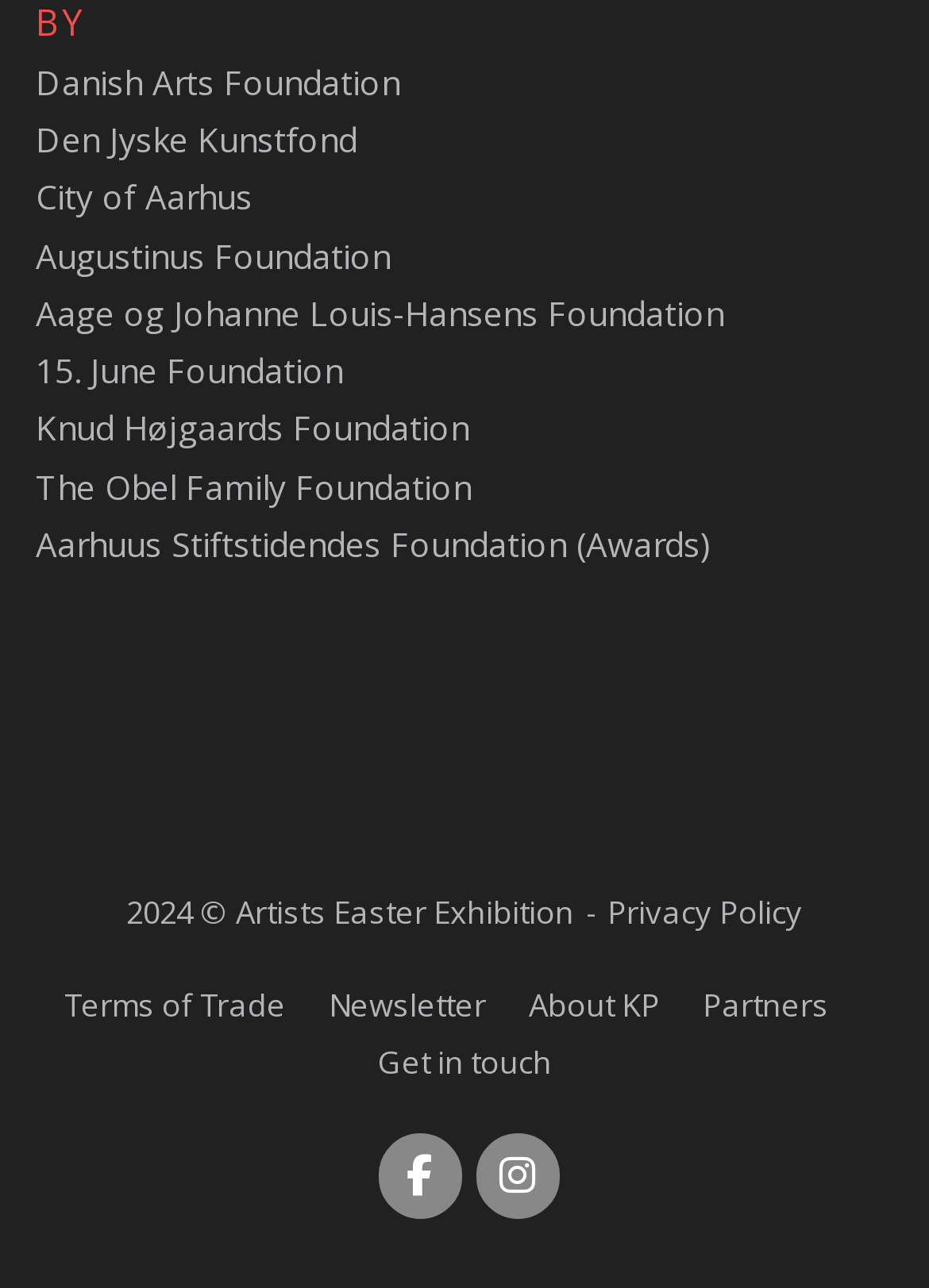How many social media links are there?
Kindly answer the question with as much detail as you can.

I found two social media links, one for Facebook and one for Instagram, both related to Artists Easter Exhibition.